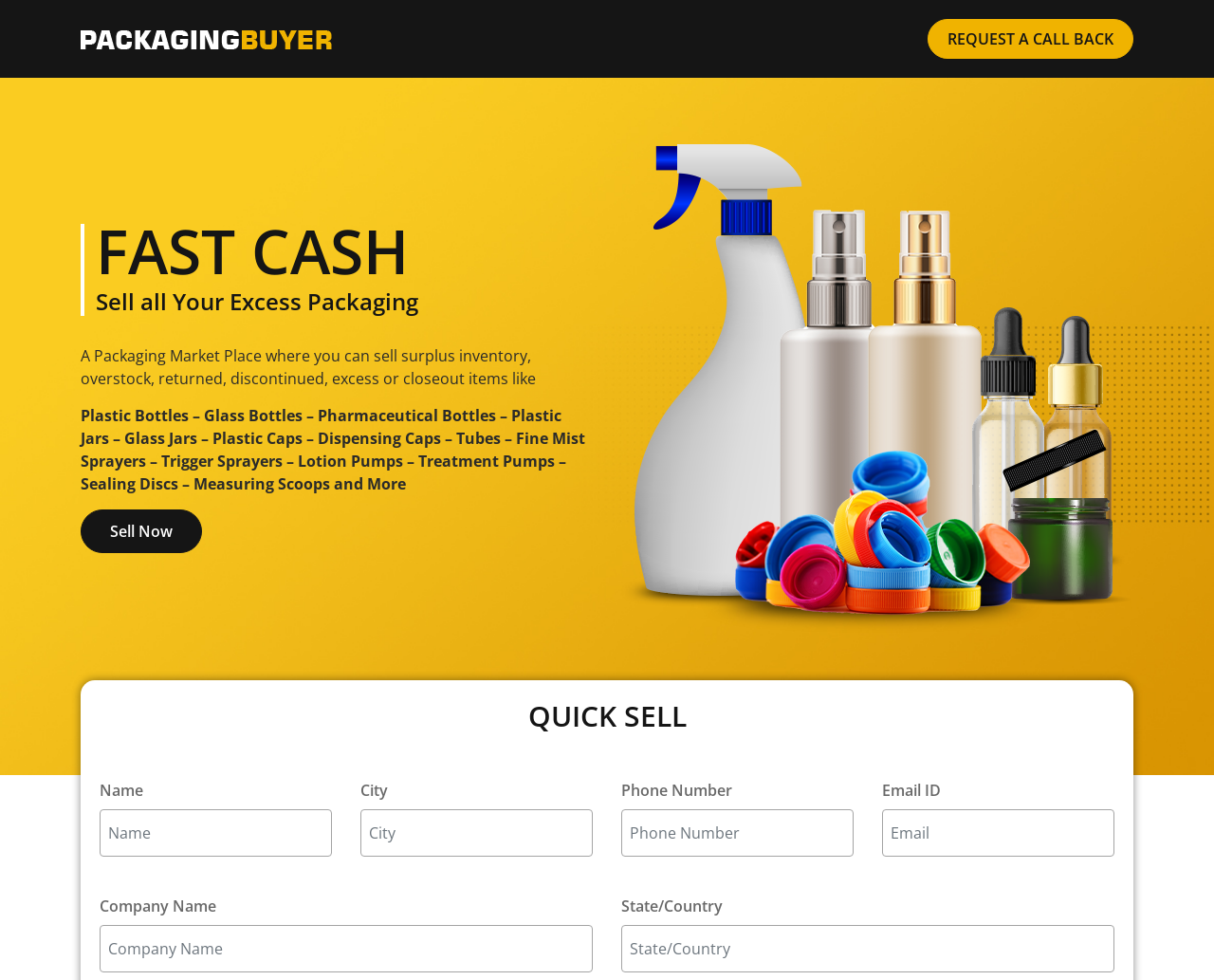Please specify the bounding box coordinates in the format (top-left x, top-left y, bottom-right x, bottom-right y), with all values as floating point numbers between 0 and 1. Identify the bounding box of the UI element described by: parent_node: Email ID name="emailid" placeholder="Email"

[0.727, 0.826, 0.918, 0.874]